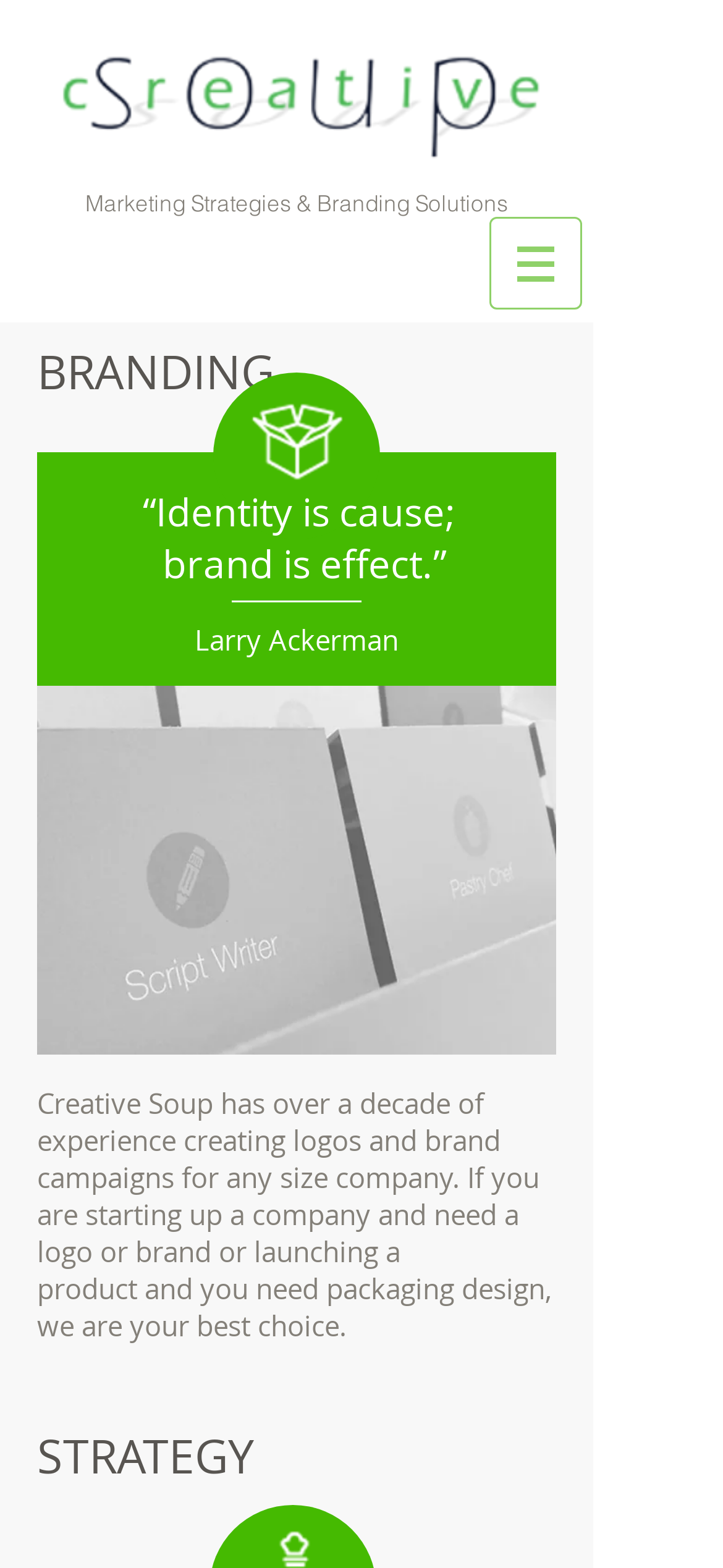What is the company's area of expertise?
Please look at the screenshot and answer in one word or a short phrase.

Branding & Strategy